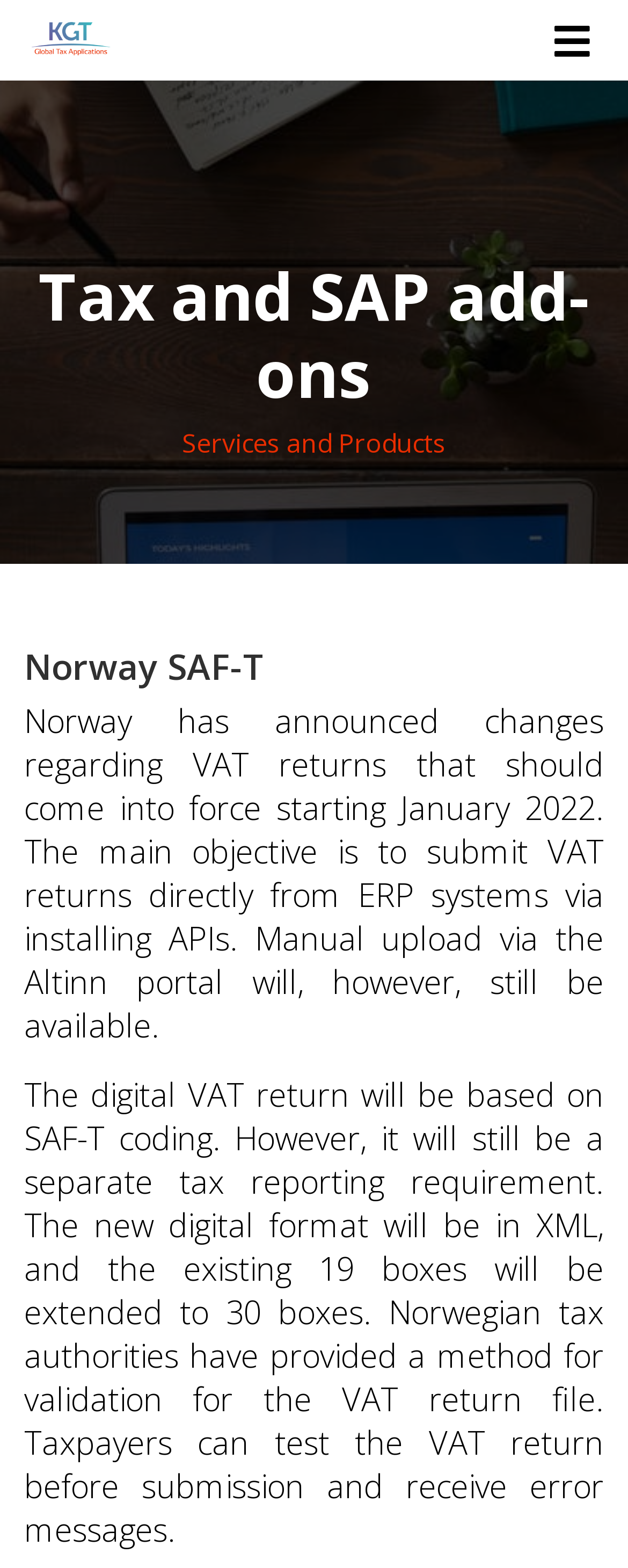Utilize the information from the image to answer the question in detail:
What is the extension to the existing 19 boxes?

According to the webpage, the existing 19 boxes will be extended to 30 boxes, which means an extension of 11 boxes, as stated in the StaticText element with bounding box coordinates [0.038, 0.685, 0.962, 0.99].